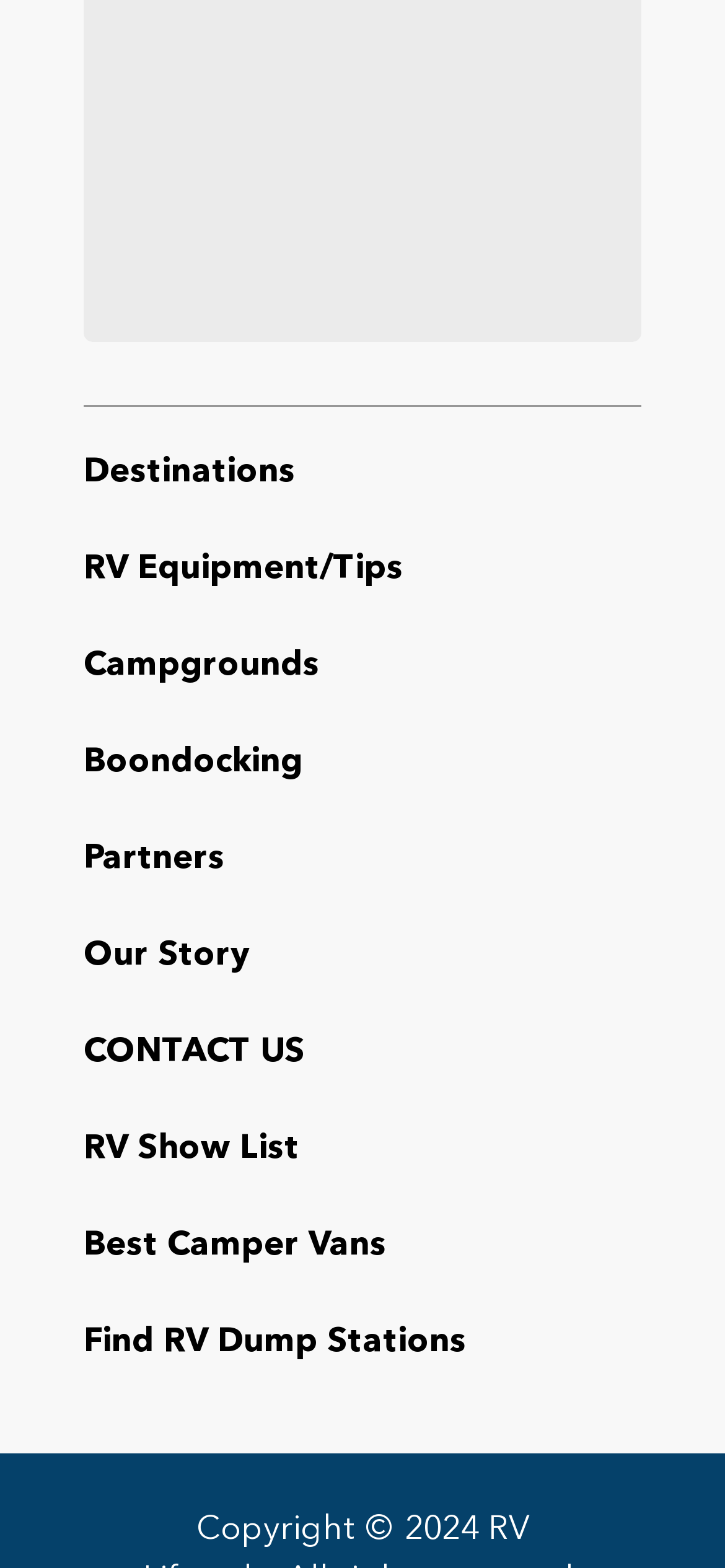Locate the UI element that matches the description Best Camper Vans in the webpage screenshot. Return the bounding box coordinates in the format (top-left x, top-left y, bottom-right x, bottom-right y), with values ranging from 0 to 1.

[0.115, 0.783, 0.533, 0.804]